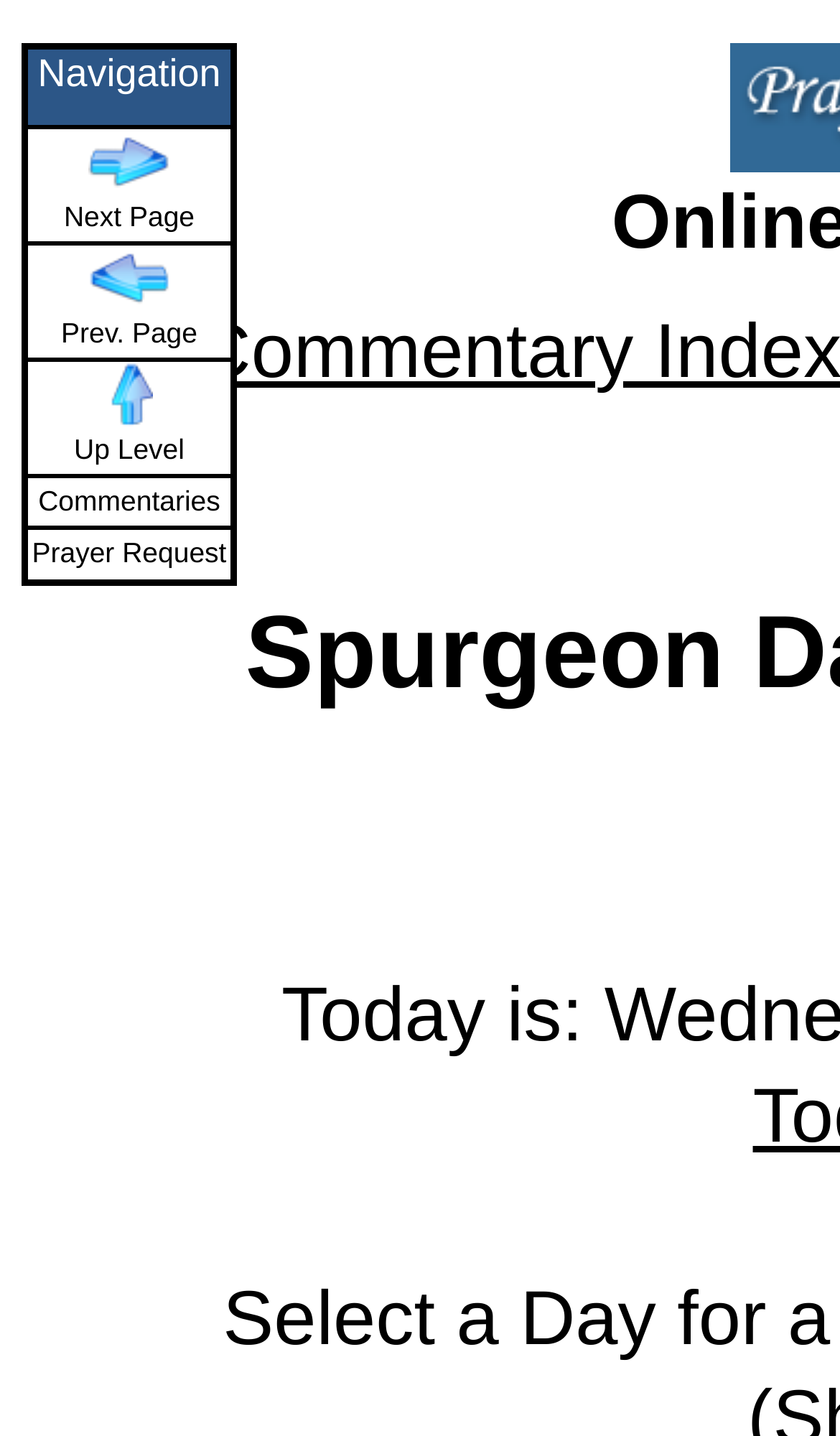What is the function of the 'Prayer Request' button?
Refer to the screenshot and respond with a concise word or phrase.

To submit a prayer request